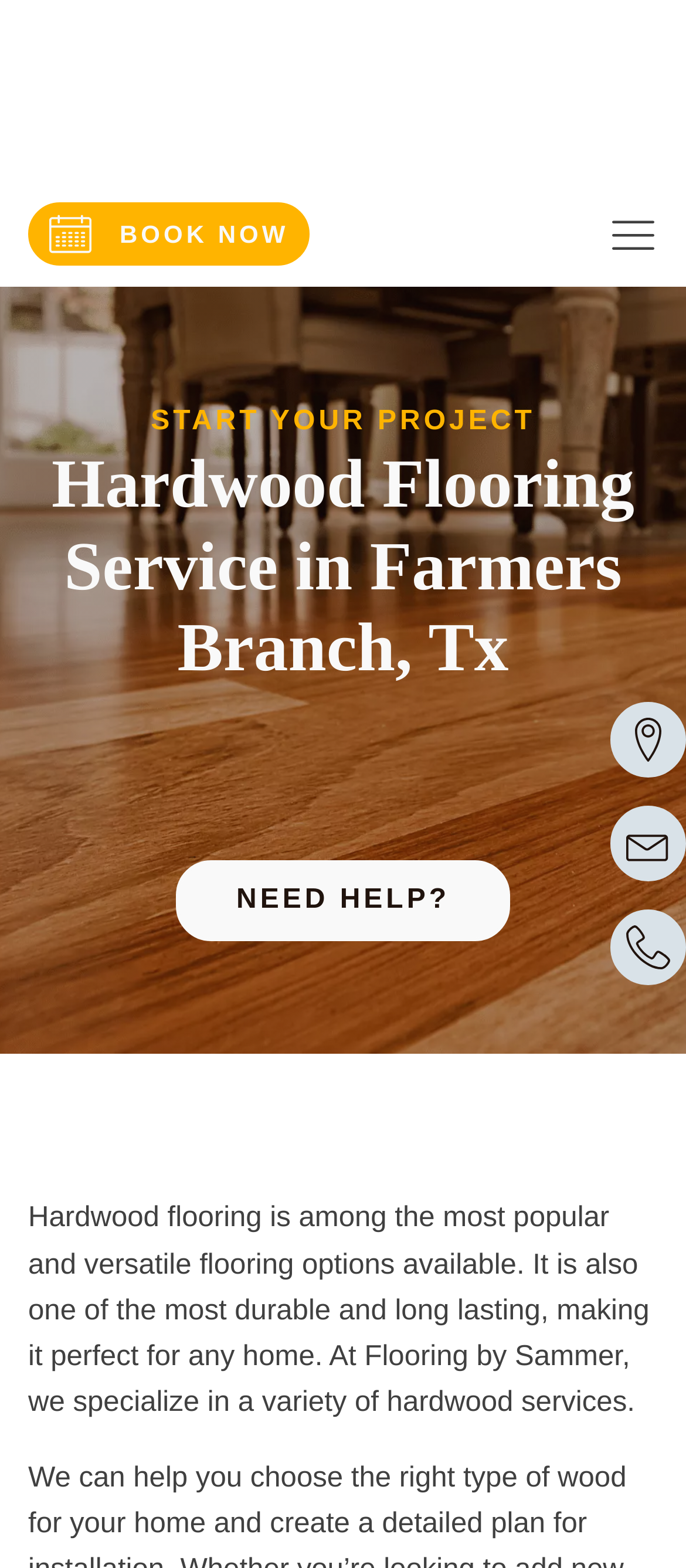Describe all the key features of the webpage in detail.

The webpage is about Flooring by Sammer, a professional hardwood flooring service in Farmers Branch, TX. At the top, there is a header section with a logo and a navigation menu on the right side, represented by a "menu" icon. Below the header, there is a prominent call-to-action button "BOOK NOW" with a calendar icon, positioned on the left side of the page.

On the right side of the page, there are three links with icons: a map marker, an envelope, and a phone handset, which likely represent contact information or ways to get in touch with the service. 

The main content of the page starts with a heading "Hardwood Flooring Service in Farmers Branch, Tx" followed by a brief introduction to hardwood flooring, highlighting its popularity, durability, and versatility. The text also mentions that Flooring by Sammer specializes in various hardwood services.

Further down the page, there is a section with a heading "START YOUR PROJECT" and a link "NEED HELP?" on the right side. The page also has a brief description of the service, mentioning high-quality craftsmanship and competitive prices, and encouraging visitors to contact them to get started.